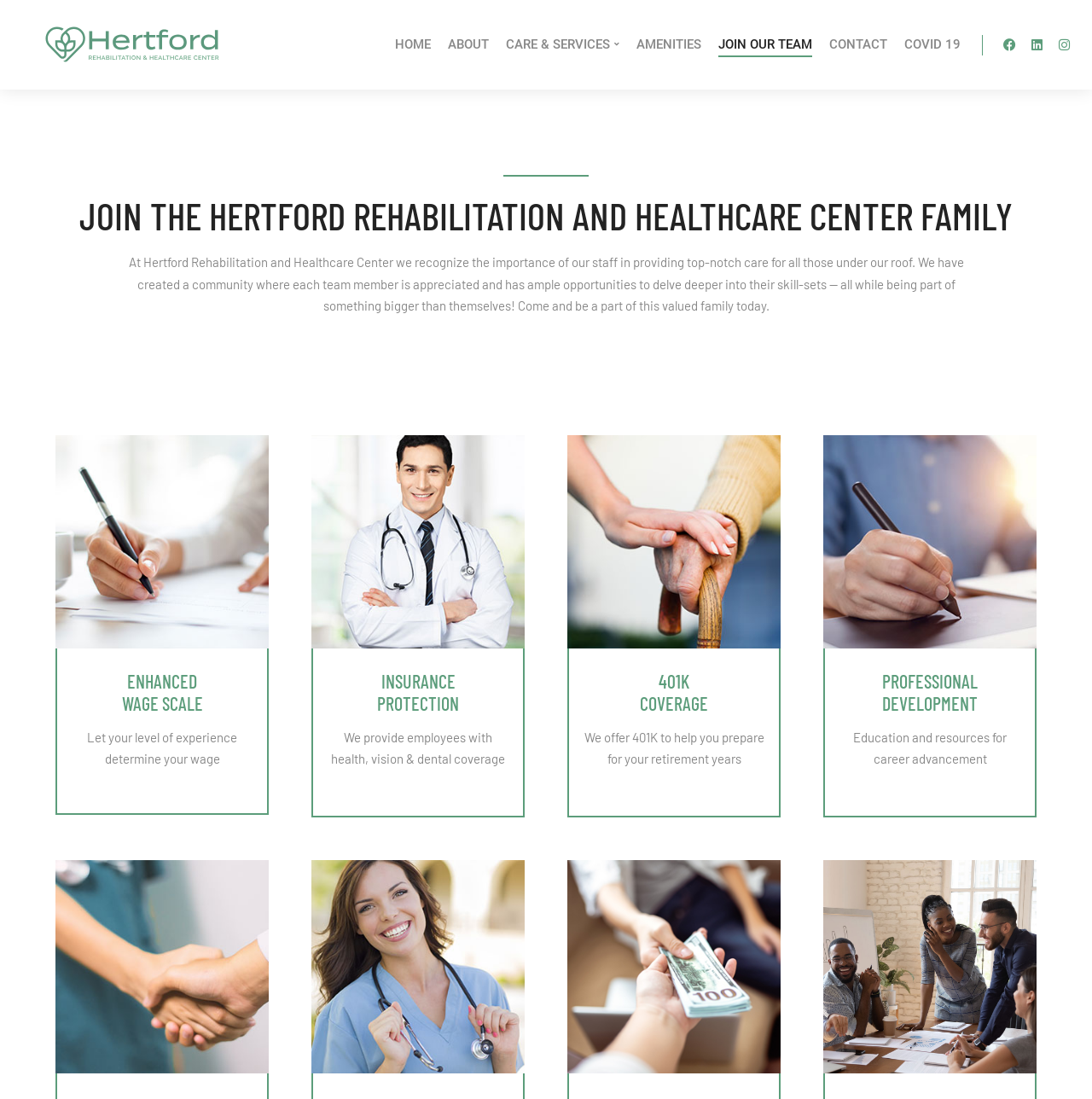Given the element description "Covid 19" in the screenshot, predict the bounding box coordinates of that UI element.

[0.824, 0.012, 0.884, 0.07]